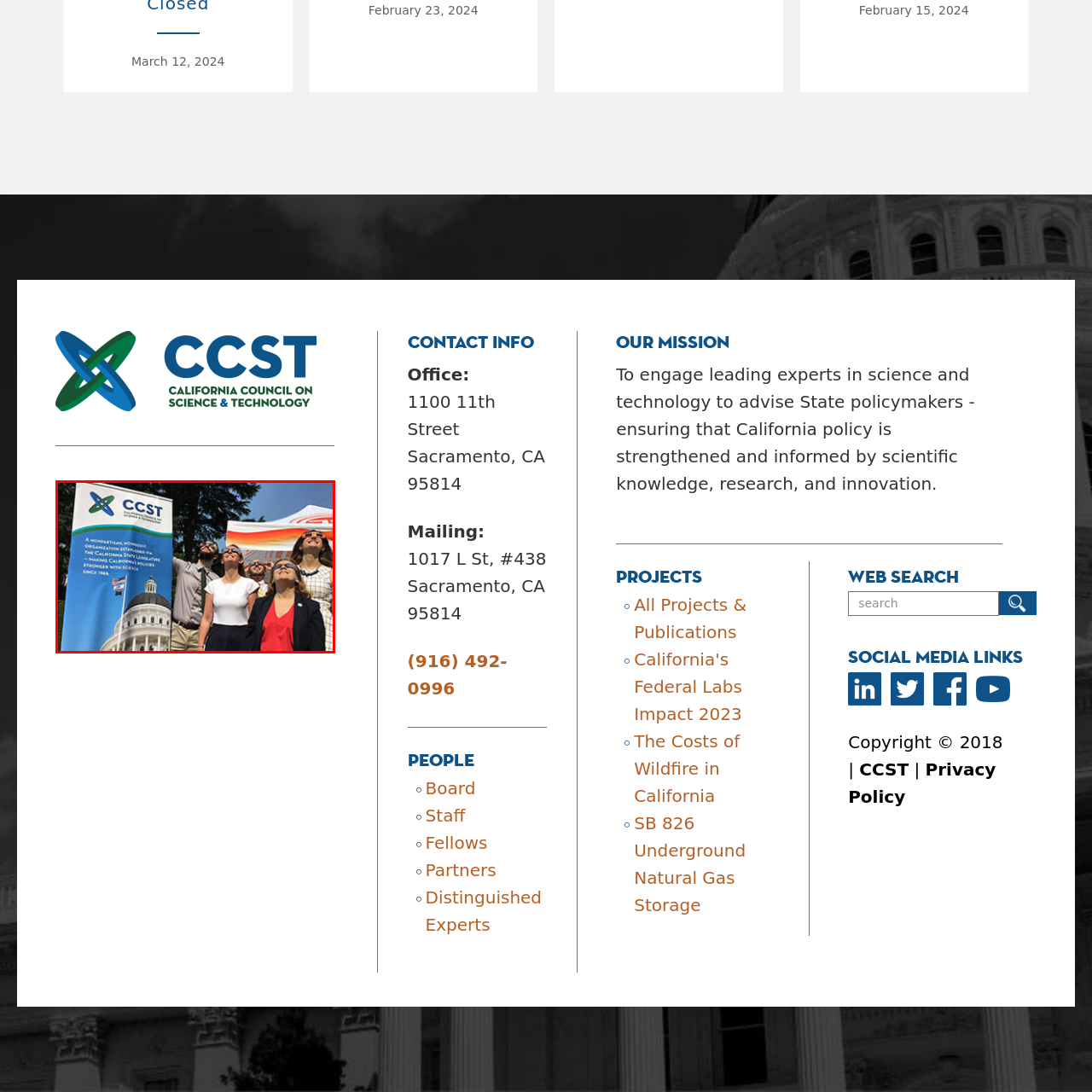Please review the image enclosed by the red bounding box and give a detailed answer to the following question, utilizing the information from the visual: What is the purpose of the event depicted in the image?

The image shows a community-oriented event with a branded tent, indicating that the purpose of the event is to raise awareness about the impact of science and technology on legislative processes, which aligns with the mission of the California Council on Science and Technology.